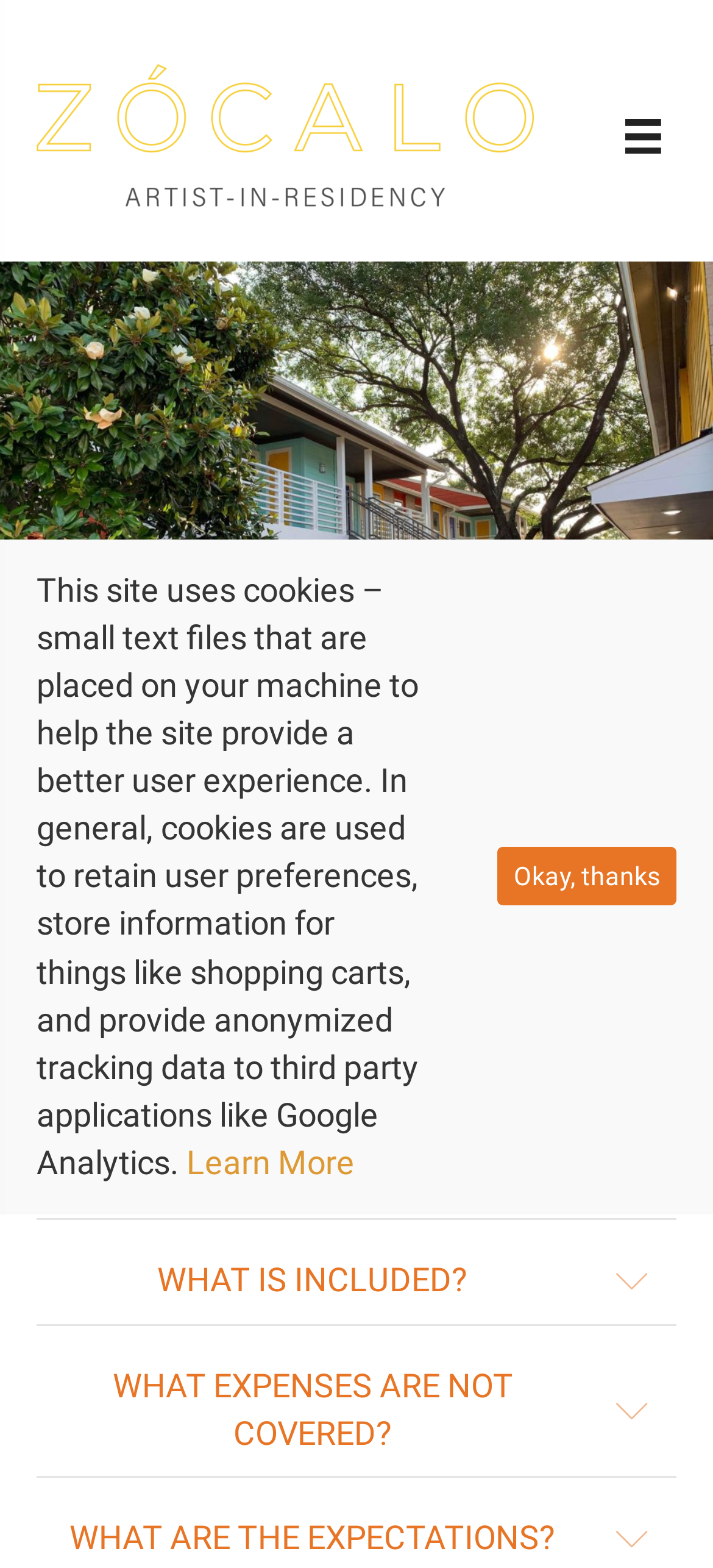Please provide a one-word or short phrase answer to the question:
What is the topic of the webpage?

Artist Residency